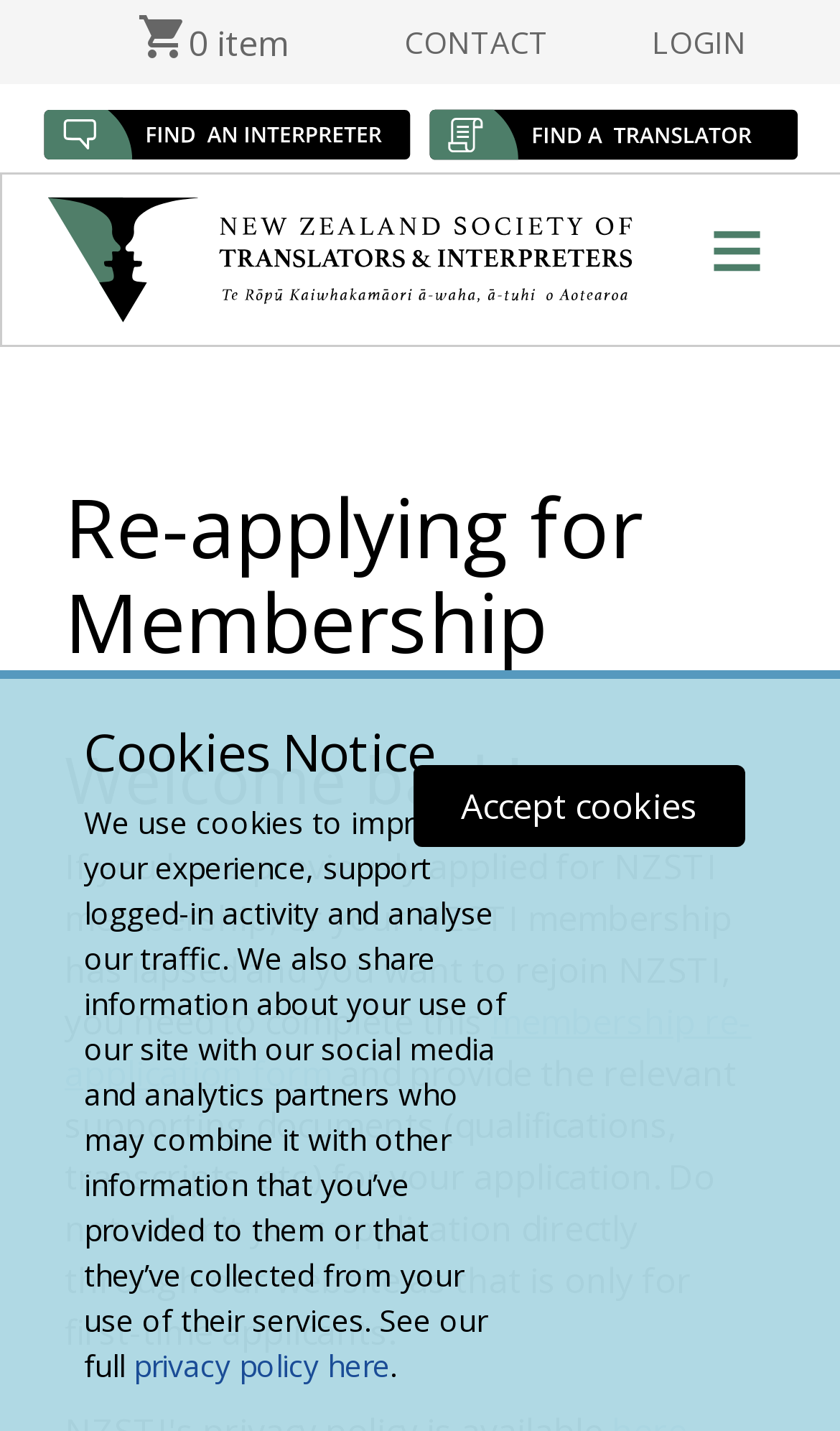Answer the question below using just one word or a short phrase: 
How many search options are available?

Two